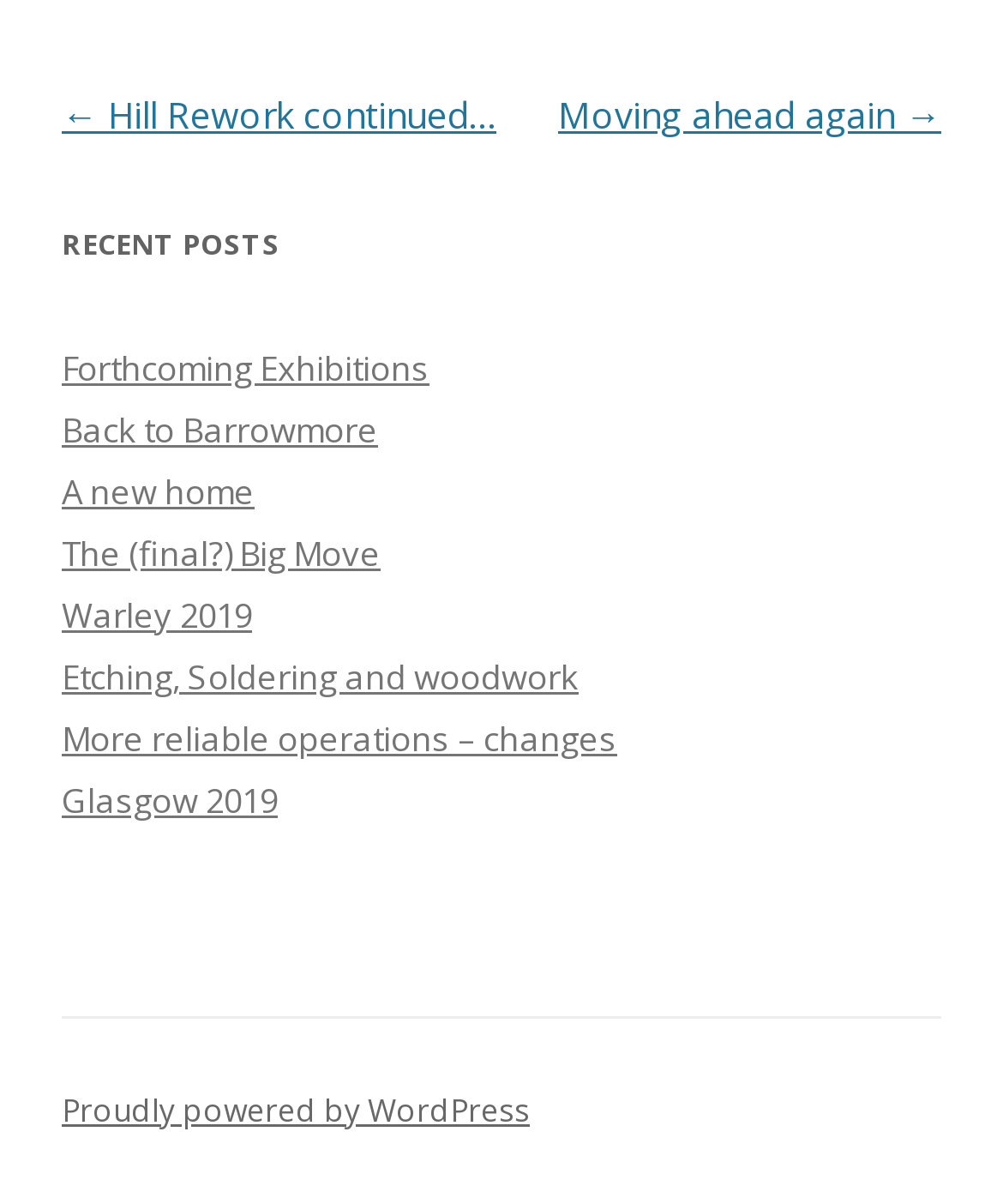Identify the bounding box coordinates of the clickable region to carry out the given instruction: "read about etching, soldering and woodwork".

[0.062, 0.543, 0.577, 0.581]